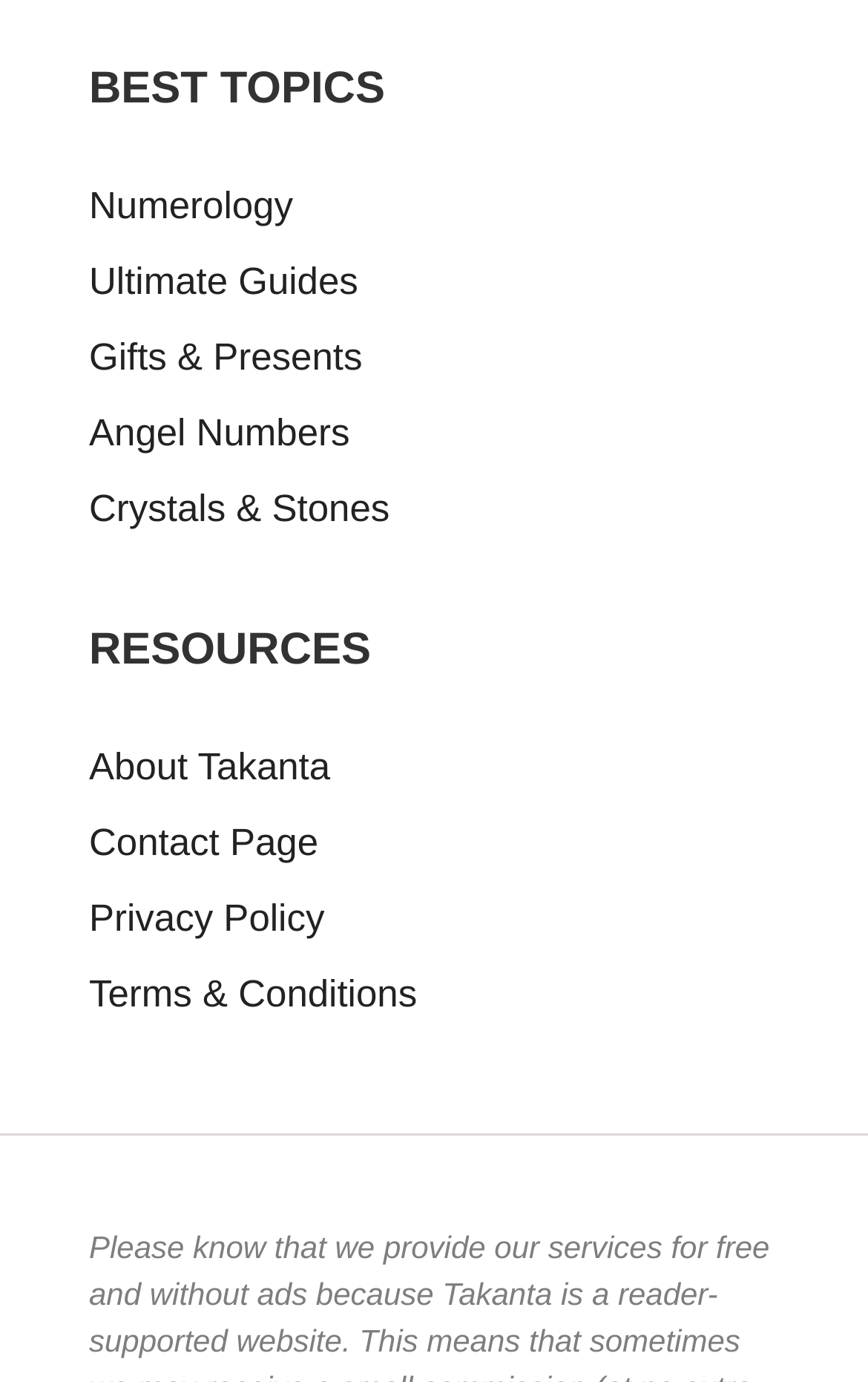Find the bounding box coordinates of the element you need to click on to perform this action: 'Read Terms & Conditions'. The coordinates should be represented by four float values between 0 and 1, in the format [left, top, right, bottom].

[0.103, 0.704, 0.48, 0.734]